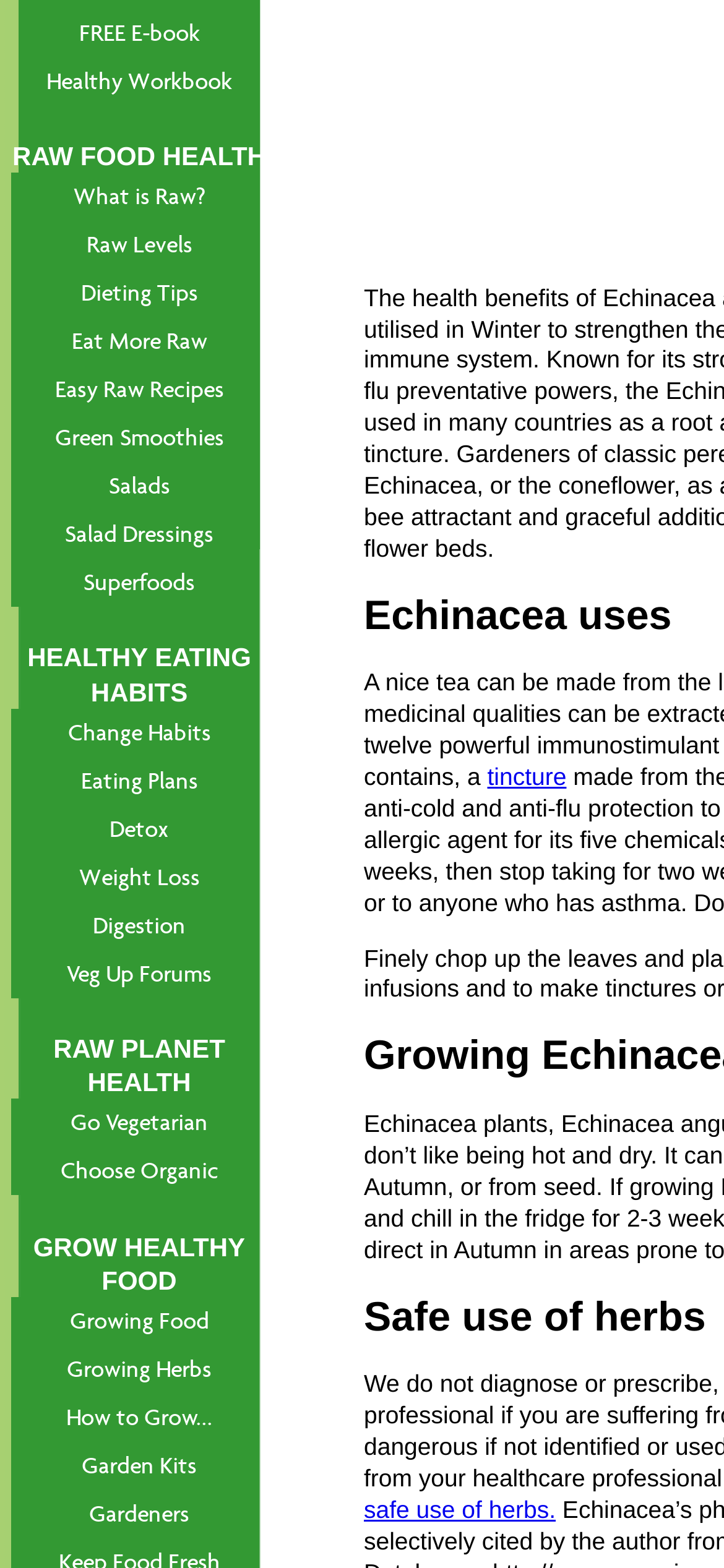Extract the bounding box coordinates for the HTML element that matches this description: "Superfoods". The coordinates should be four float numbers between 0 and 1, i.e., [left, top, right, bottom].

[0.015, 0.357, 0.369, 0.387]